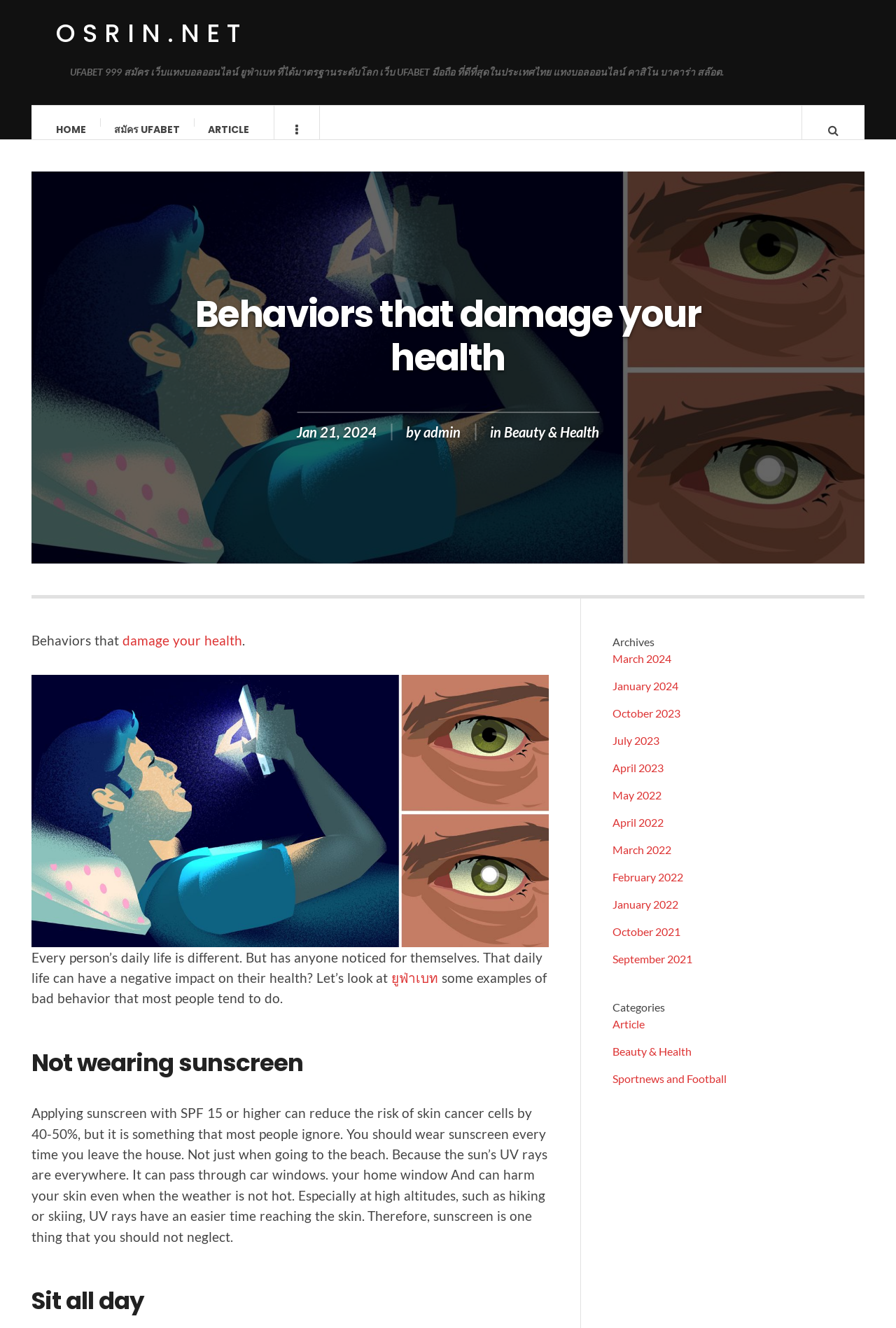Identify the bounding box of the HTML element described here: "March 2024". Provide the coordinates as four float numbers between 0 and 1: [left, top, right, bottom].

[0.684, 0.501, 0.75, 0.511]